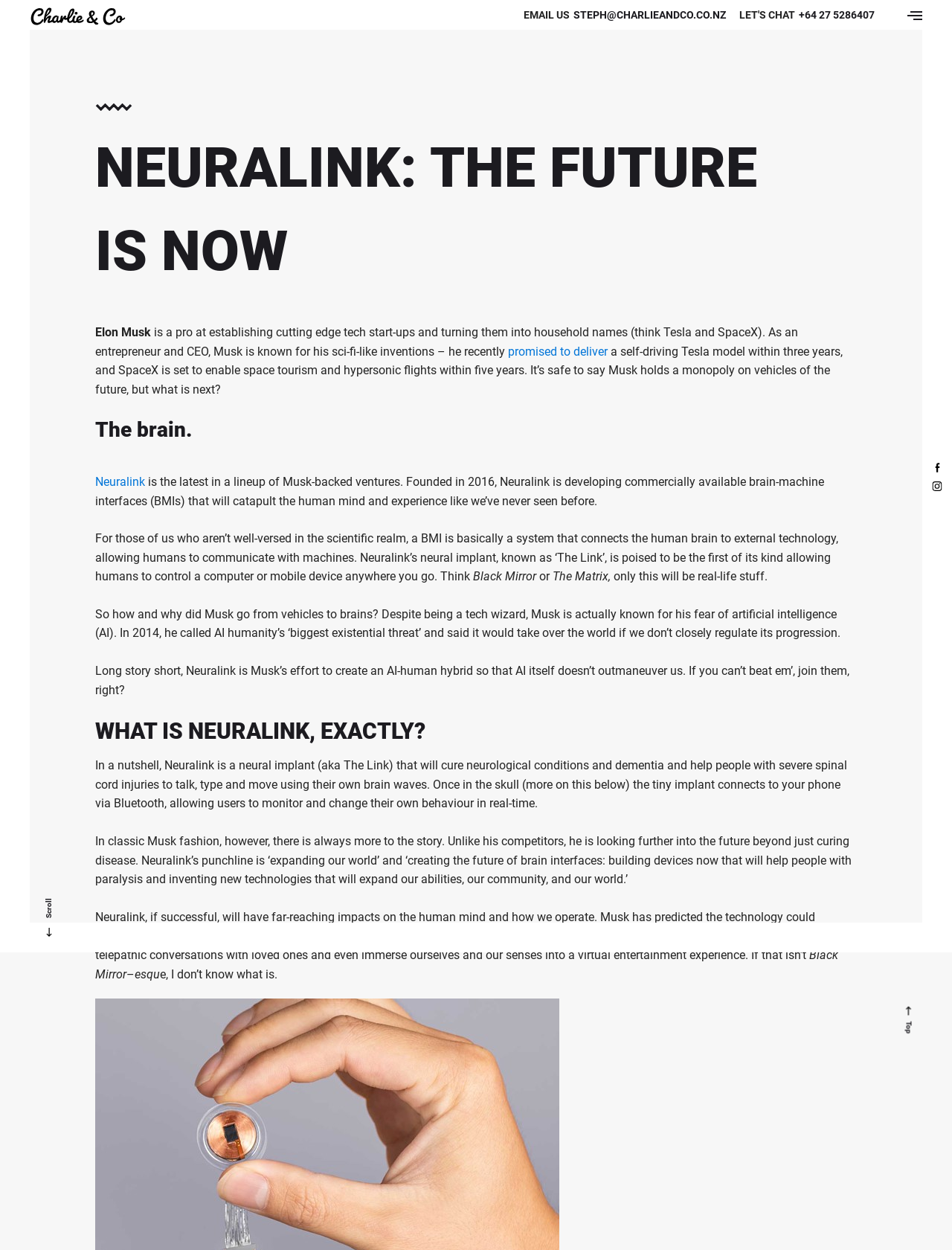Reply to the question with a single word or phrase:
What is the potential impact of Neuralink?

Far-reaching impacts on human mind